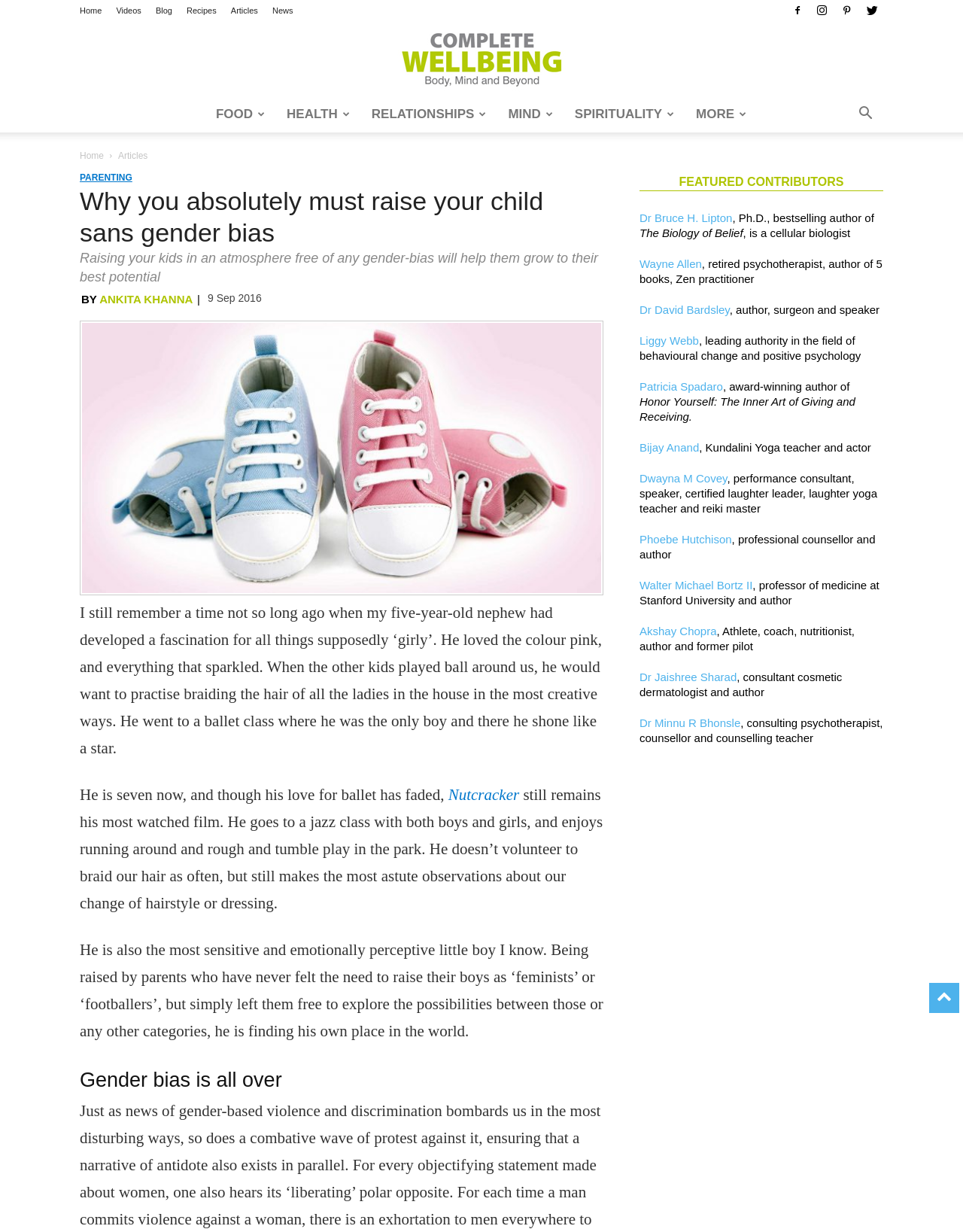Please provide the bounding box coordinates in the format (top-left x, top-left y, bottom-right x, bottom-right y). Remember, all values are floating point numbers between 0 and 1. What is the bounding box coordinate of the region described as: Dr Jaishree Sharad

[0.664, 0.544, 0.765, 0.555]